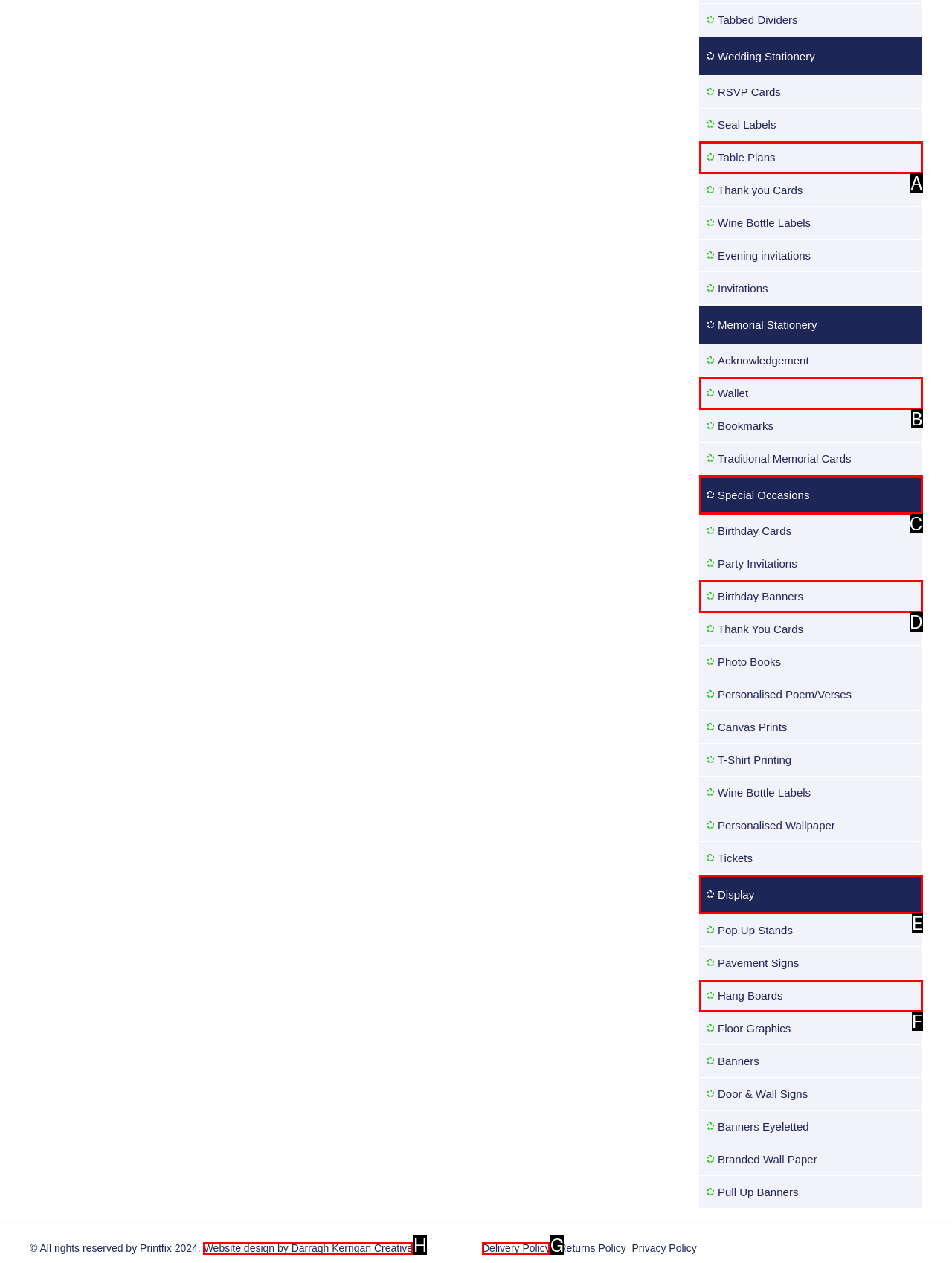Identify the letter of the UI element I need to click to carry out the following instruction: Visit Website design by Darragh Kerrigan Creative

H